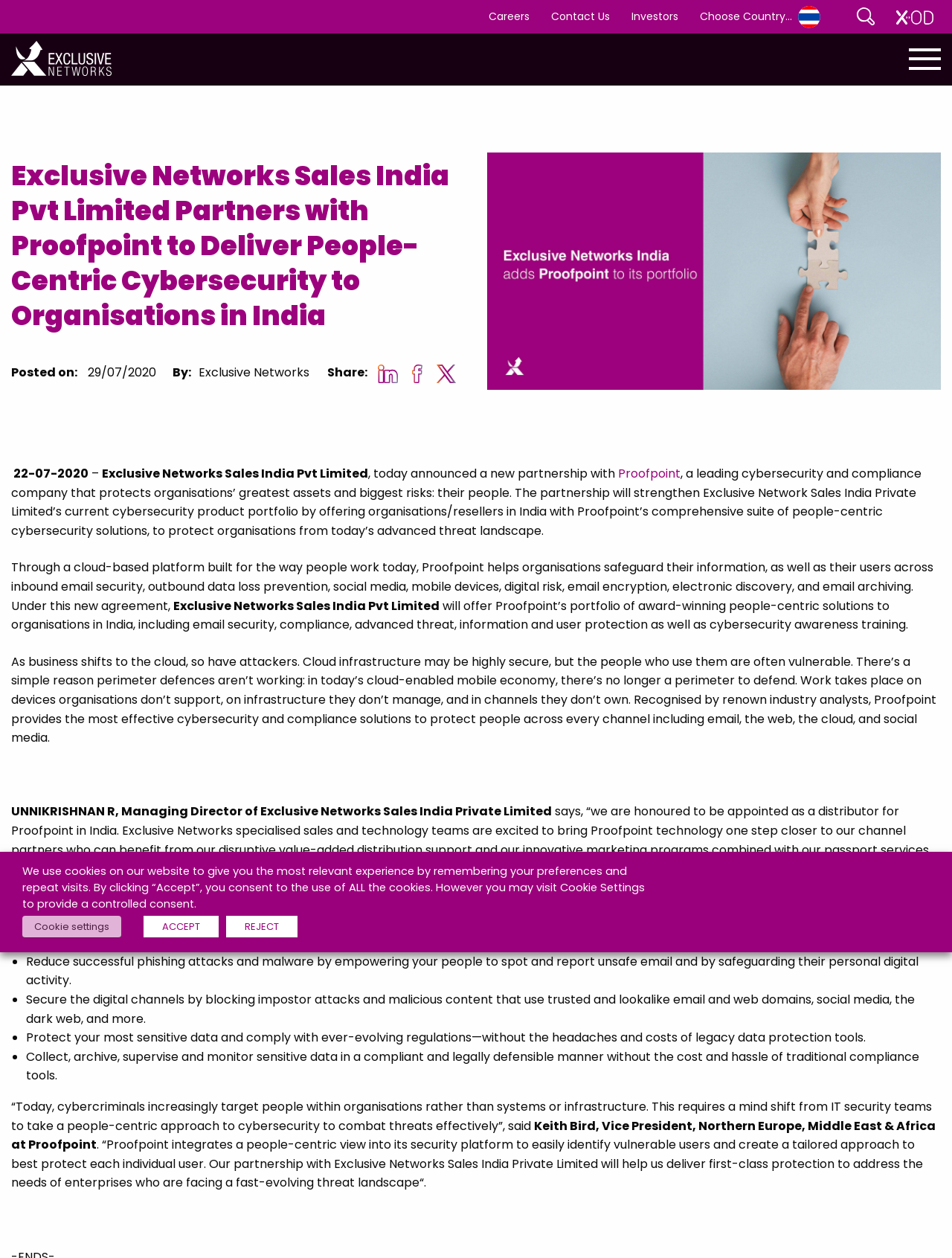Locate the bounding box coordinates of the clickable area to execute the instruction: "Go to the Investors page". Provide the coordinates as four float numbers between 0 and 1, represented as [left, top, right, bottom].

[0.663, 0.007, 0.712, 0.019]